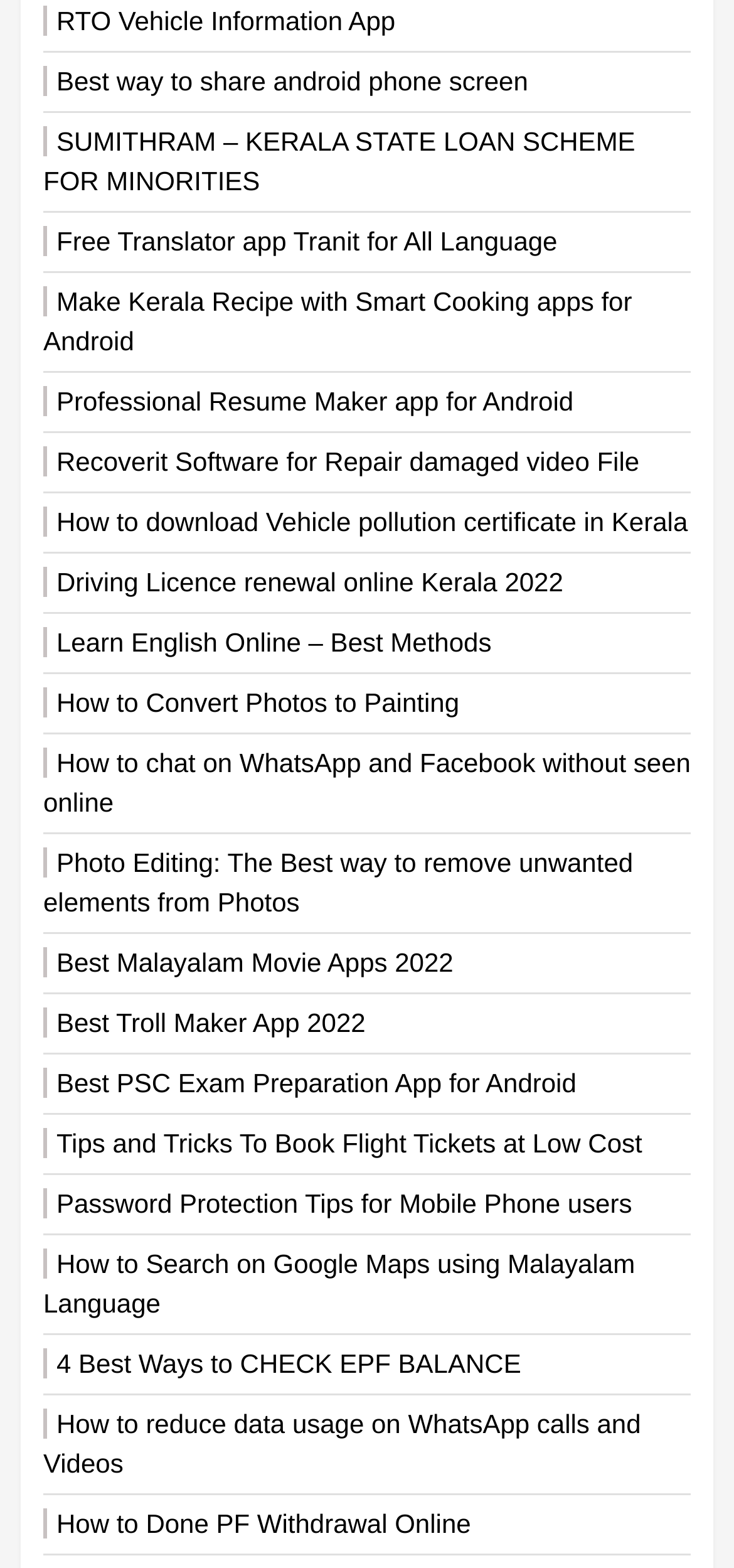Answer with a single word or phrase: 
Is there a link about resume making?

Yes